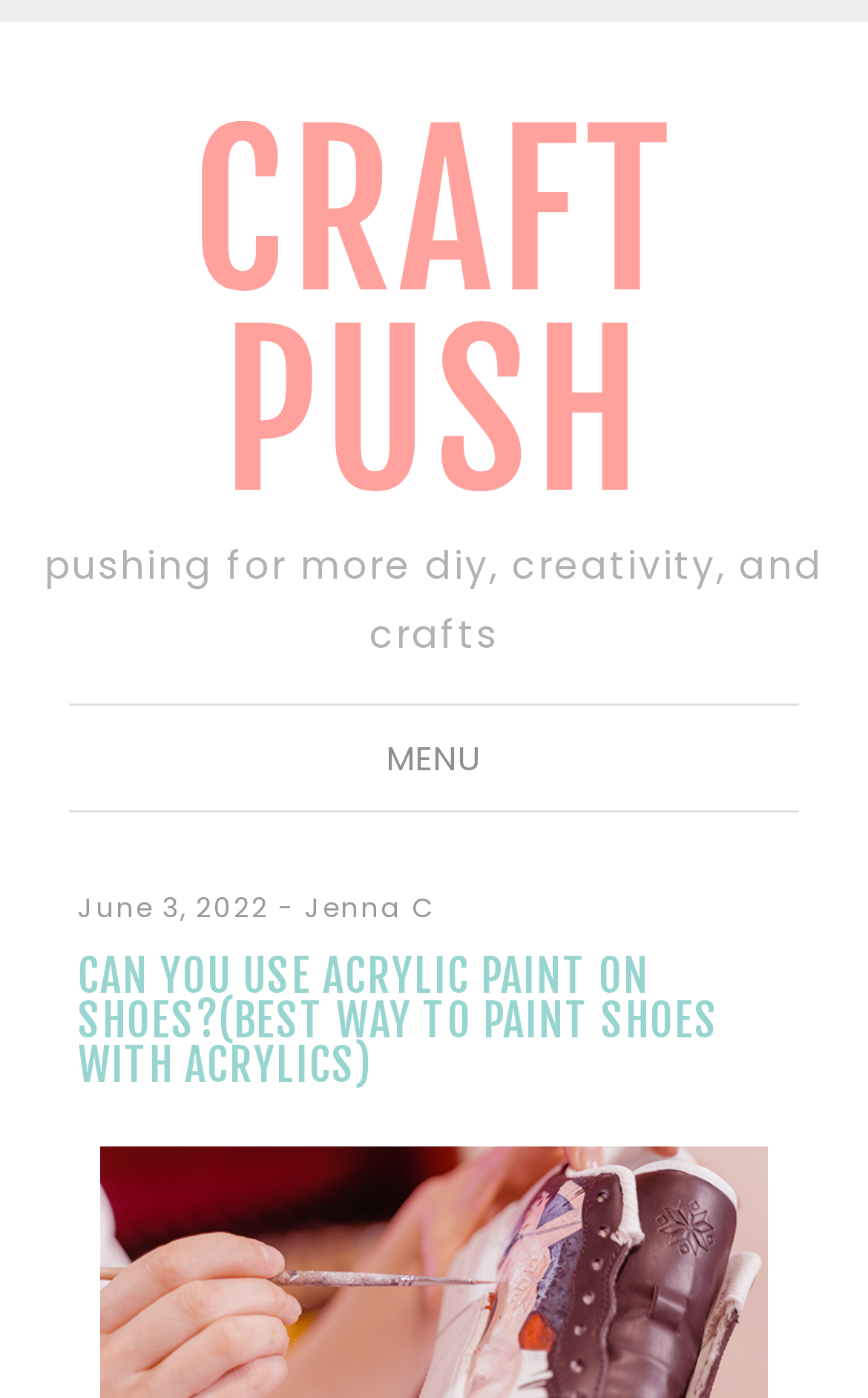Answer the following in one word or a short phrase: 
What is the name of the website?

CRAFT PUSH